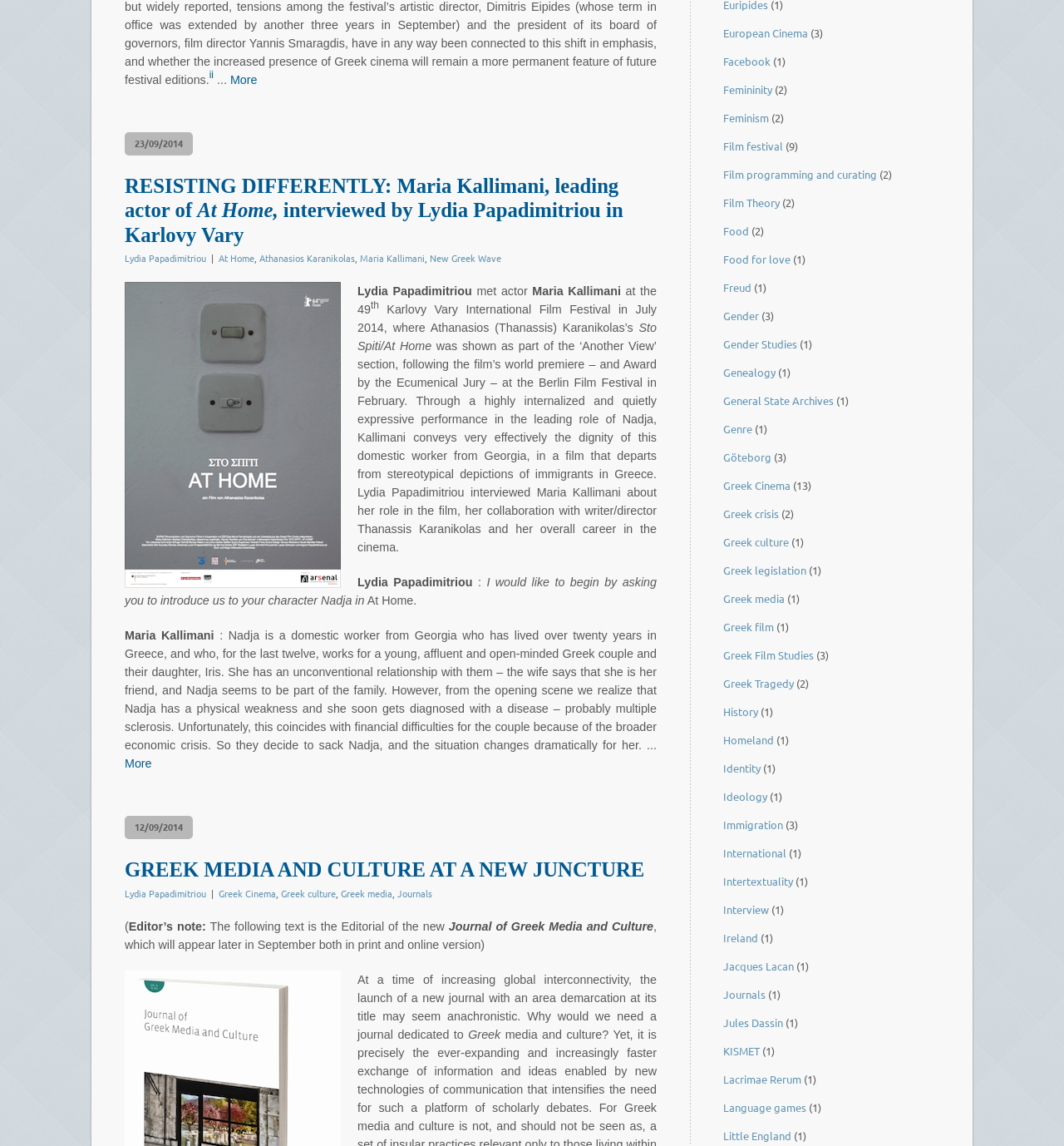Find the bounding box coordinates of the area that needs to be clicked in order to achieve the following instruction: "Read the interview with Maria Kallimani". The coordinates should be specified as four float numbers between 0 and 1, i.e., [left, top, right, bottom].

[0.117, 0.549, 0.201, 0.561]